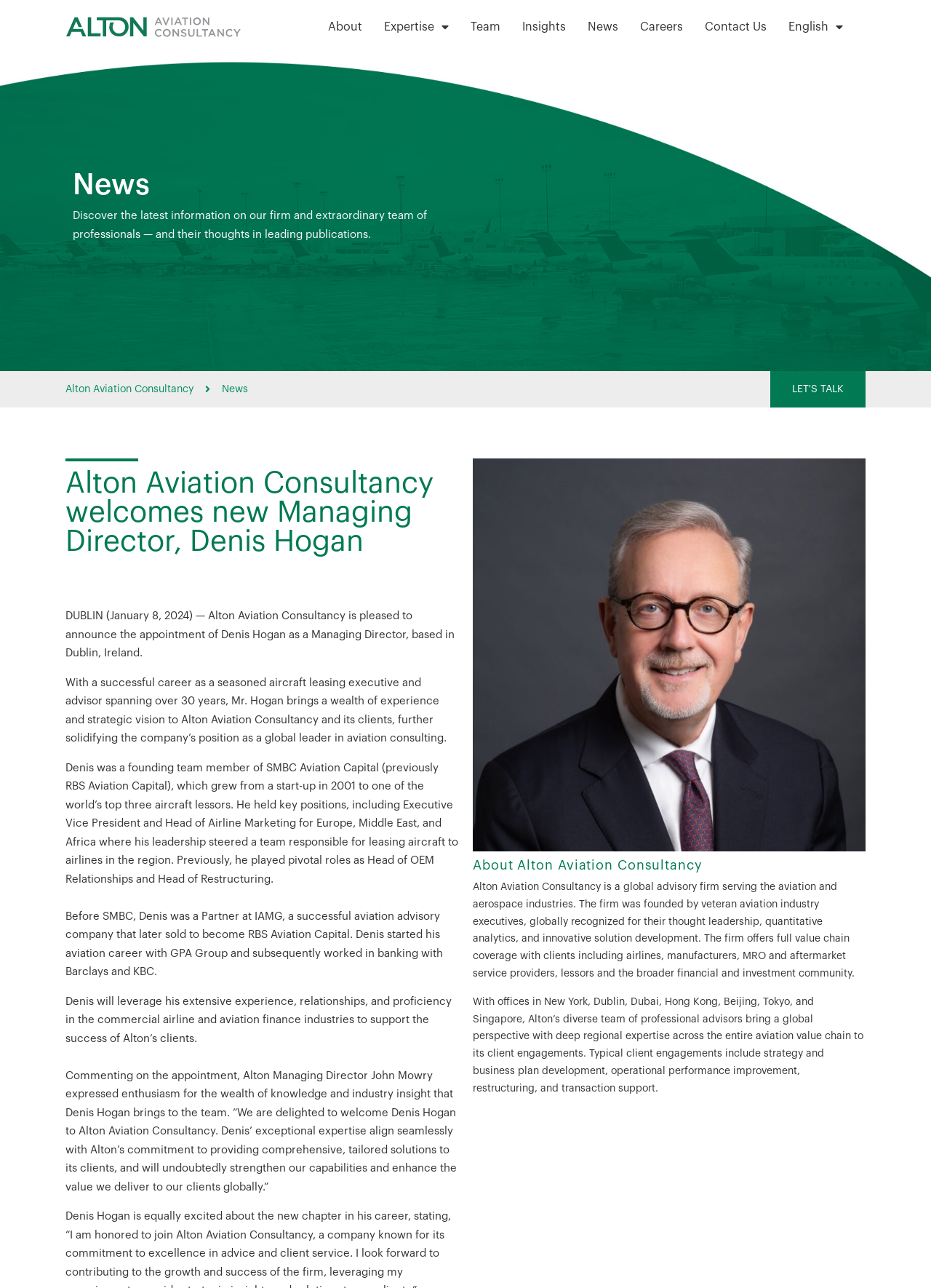Find the bounding box coordinates of the area to click in order to follow the instruction: "Click on the 'English' language dropdown".

[0.835, 0.008, 0.917, 0.034]